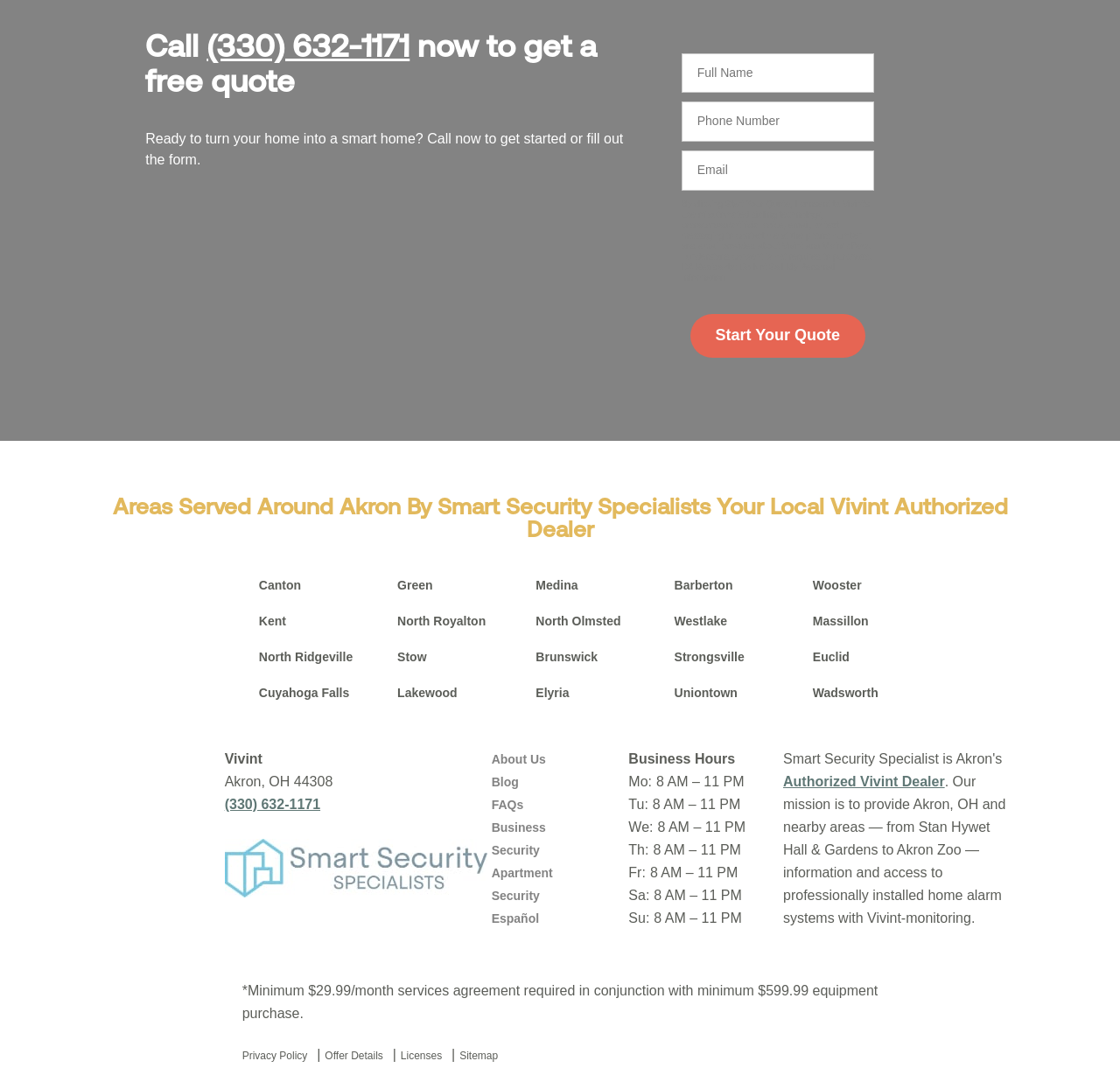Please find the bounding box coordinates of the clickable region needed to complete the following instruction: "Enter your favorite color". The bounding box coordinates must consist of four float numbers between 0 and 1, i.e., [left, top, right, bottom].

[0.608, 0.048, 0.636, 0.085]